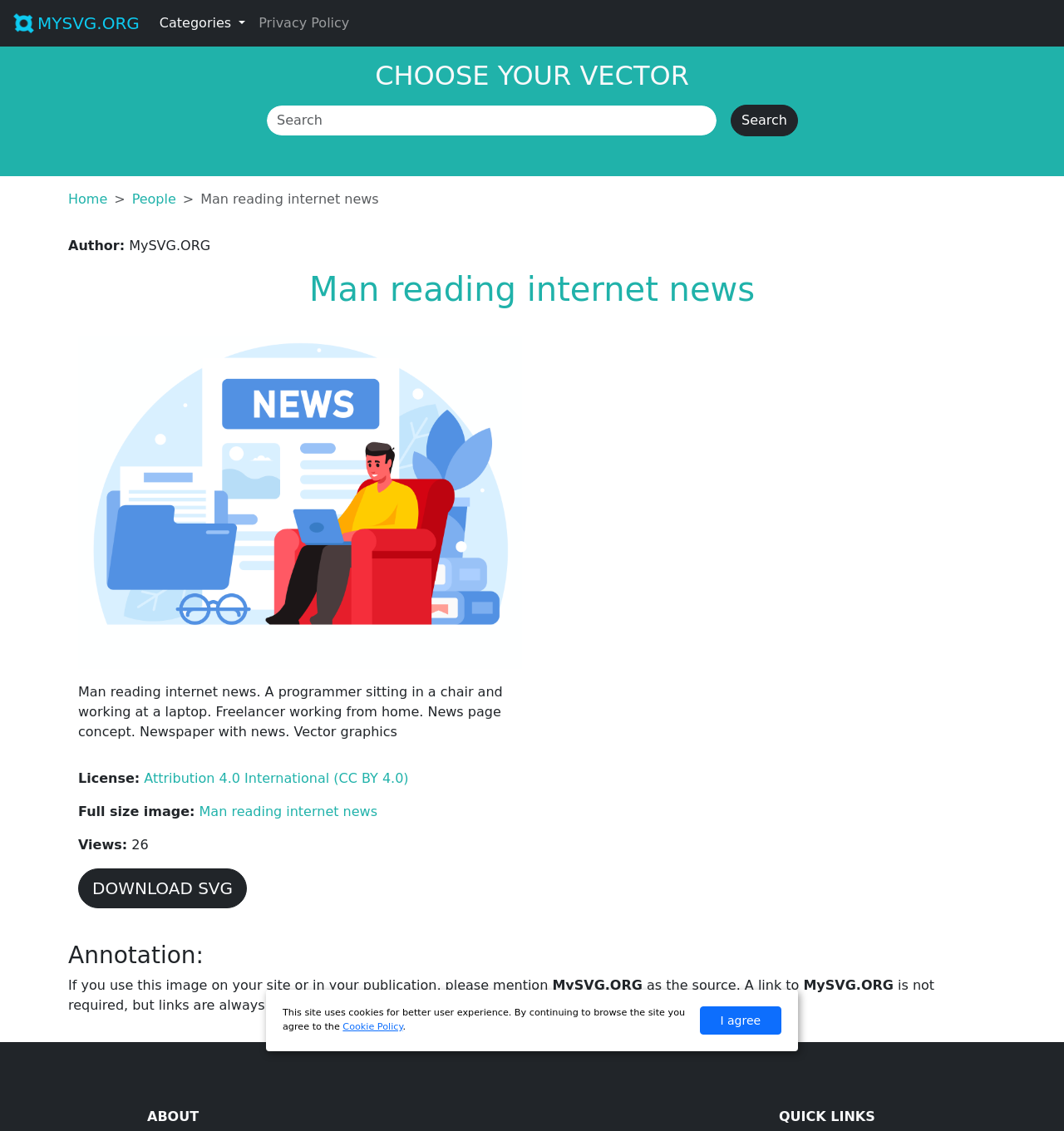Provide a thorough description of the webpage's content and layout.

This webpage is about a vector graphics website, specifically showcasing an image of a man reading internet news. At the top left, there is a link to the website's homepage, "MYSVG.ORG", and a button to access categories. Next to it, there is a link to the "Privacy Policy". 

Below these elements, a prominent heading "CHOOSE YOUR VECTOR" is displayed. A search bar with a search button is located below the heading, allowing users to search for specific vectors. 

On the left side, a navigation breadcrumb is present, showing the current page's location within the website's hierarchy. The breadcrumb includes links to the "Home" and "People" categories, as well as a static text indicating the current page's title, "Man reading internet news".

Below the breadcrumb, there is a section displaying information about the image, including the author, "MySVG.ORG", and a heading with the image's title. The image itself is displayed to the right of this section, taking up a significant portion of the page.

Below the image, there is a description of the image, detailing its contents, including a programmer, freelancer, and news page concept. This description is followed by information about the image's license, a link to the full-size image, and the number of views, which is 26.

A prominent button to "DOWNLOAD SVG" is located below this section. Further down, there is a heading "Annotation:" with a paragraph of text explaining how to properly use the image on one's website or publication.

At the bottom of the page, there are three sections: "ABOUT", "QUICK LINKS", and a notice about the website's use of cookies, with a link to the "Cookie Policy" and a button to agree to the policy.